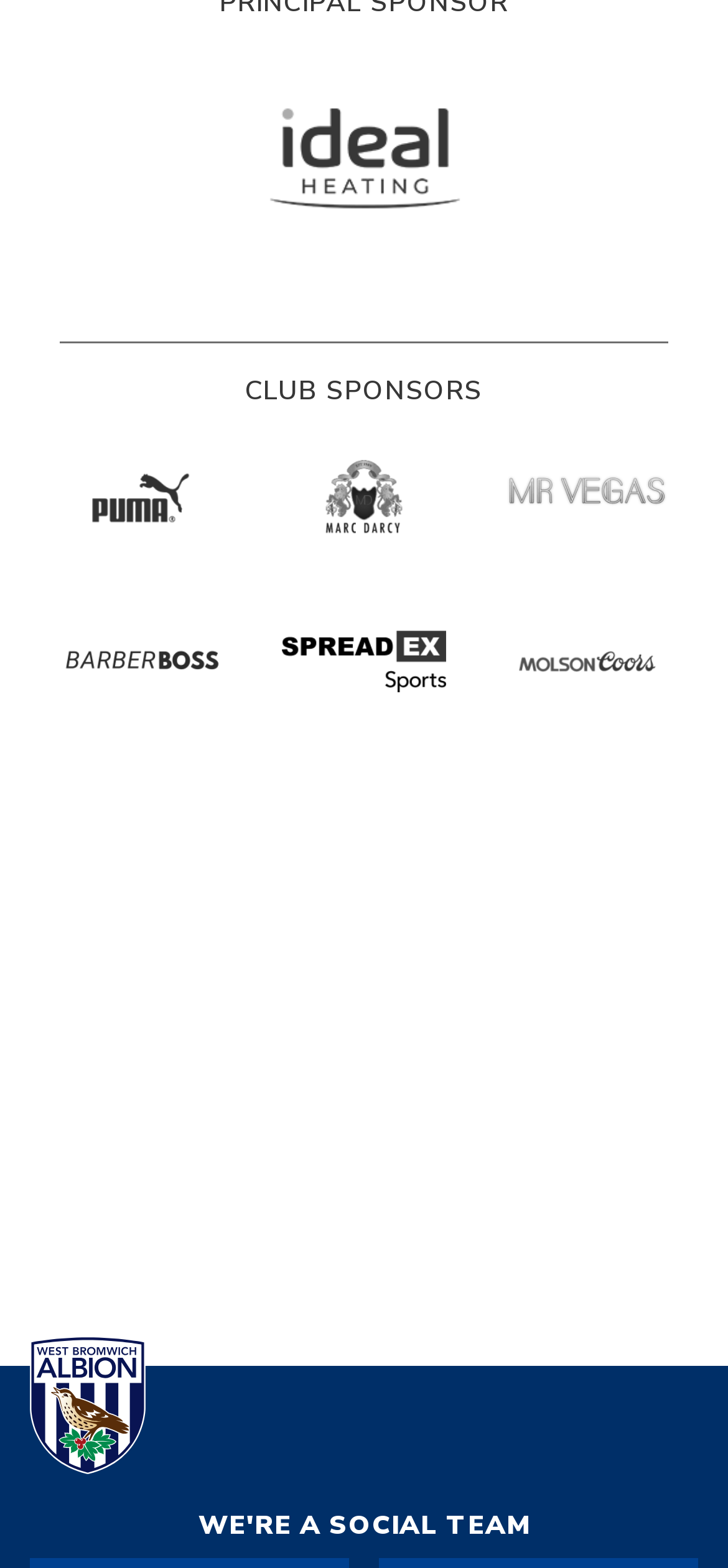Please determine the bounding box coordinates of the element's region to click in order to carry out the following instruction: "Learn about We Clean". The coordinates should be four float numbers between 0 and 1, i.e., [left, top, right, bottom].

[0.541, 0.719, 0.765, 0.75]